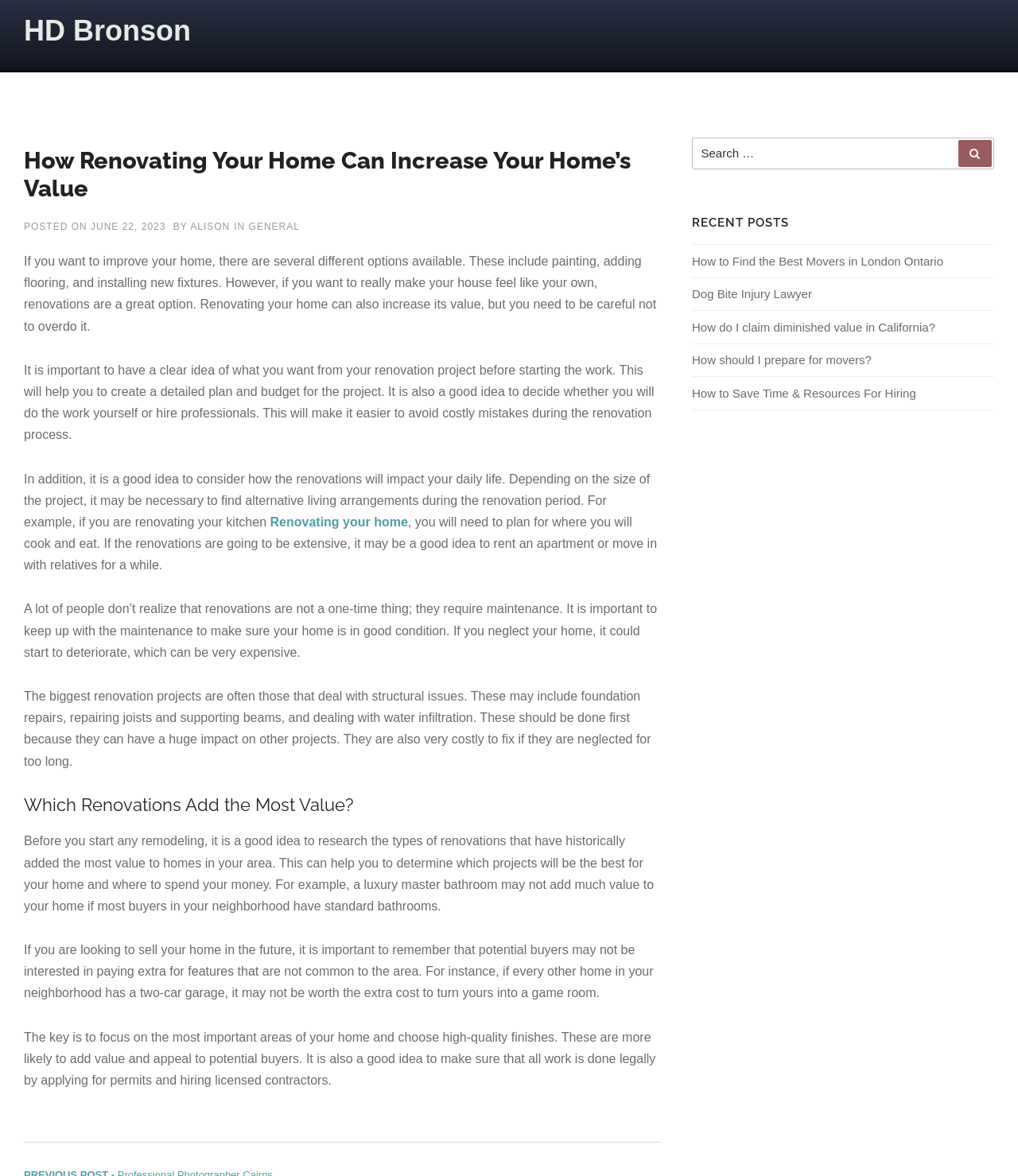Explain the webpage's design and content in an elaborate manner.

The webpage is an article titled "How Renovating Your Home Can Increase Your Home’s Value" by HD Bronson. At the top, there is a link to the author's name, HD Bronson, positioned on the left side of the page. Below the title, there is a header section that includes the article's title, the posting date "JUNE 22, 2023", and the author's name "ALISON" again.

The main content of the article is divided into several paragraphs, each discussing different aspects of home renovation and its impact on the home's value. The text is positioned on the left side of the page, with a moderate amount of whitespace around it. There are no images on the page.

On the right side of the page, there is a complementary section that includes a search bar at the top, followed by a heading "RECENT POSTS" and a list of five links to other articles. The search bar has a button with a magnifying glass icon.

At the bottom of the main content, there is a heading "Post navigation" that seems to be a separator between the main content and the complementary section.